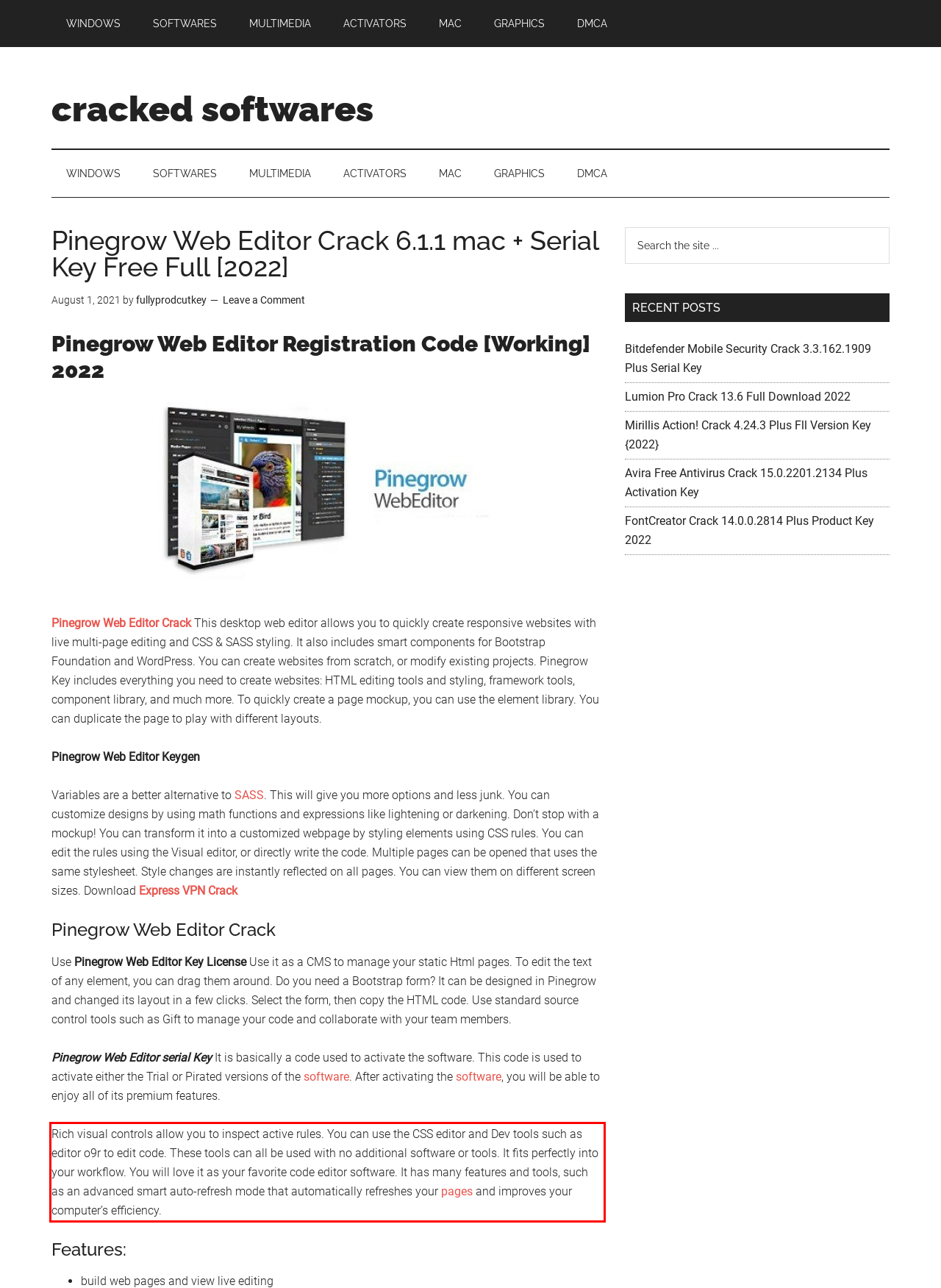Look at the webpage screenshot and recognize the text inside the red bounding box.

Rich visual controls allow you to inspect active rules. You can use the CSS editor and Dev tools such as editor o9r to edit code. These tools can all be used with no additional software or tools. It fits perfectly into your workflow. You will love it as your favorite code editor software. It has many features and tools, such as an advanced smart auto-refresh mode that automatically refreshes your pages and improves your computer’s efficiency.